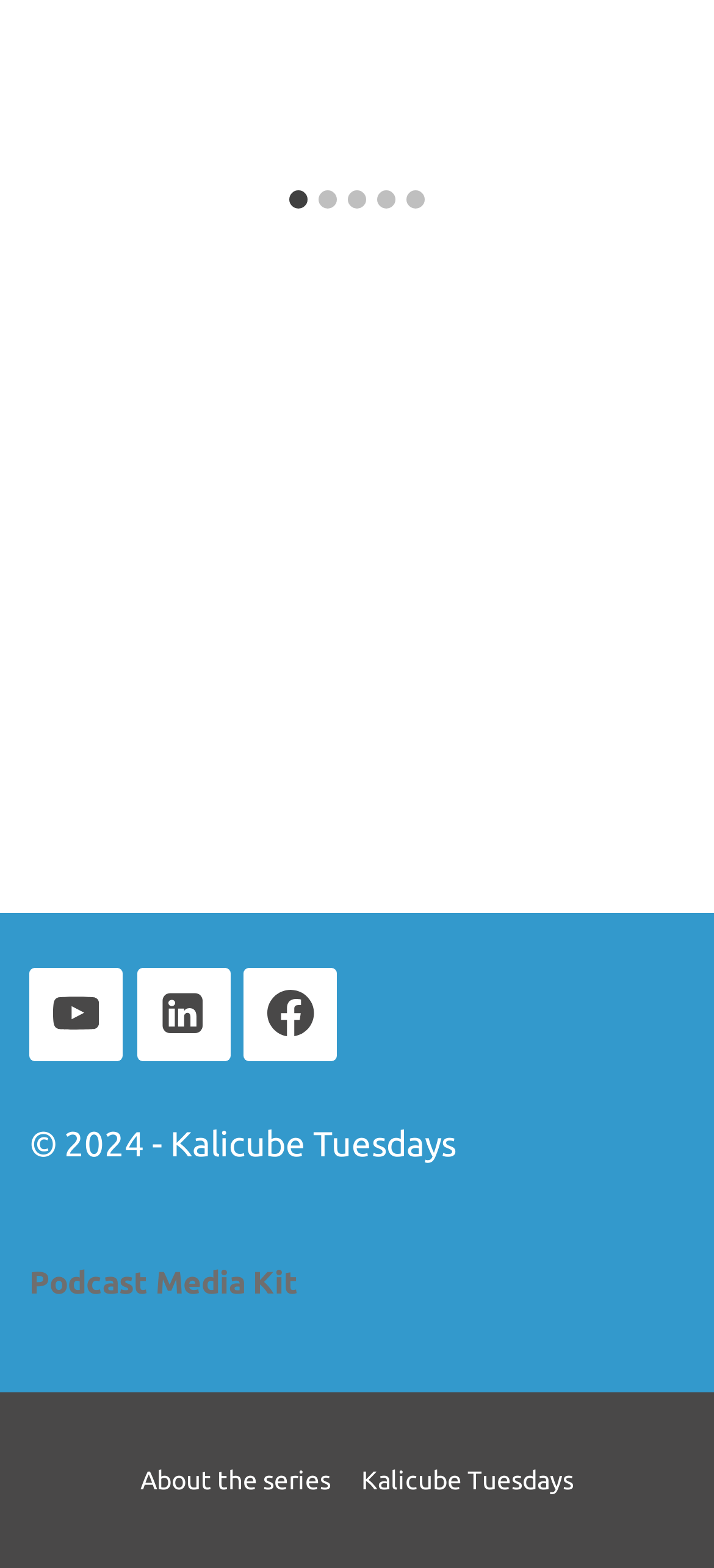Could you provide the bounding box coordinates for the portion of the screen to click to complete this instruction: "Visit YouTube"?

[0.074, 0.632, 0.139, 0.661]